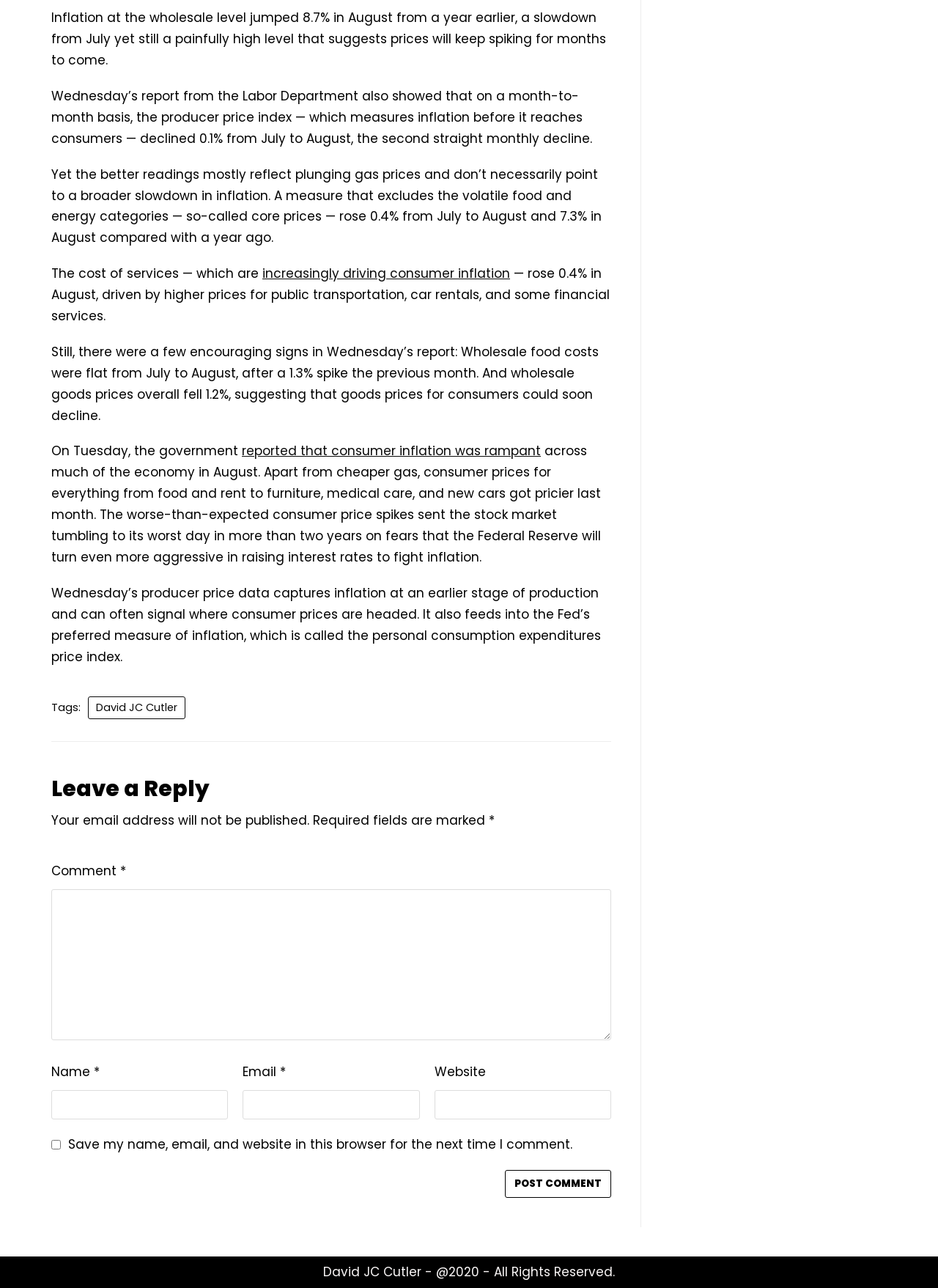Analyze the image and deliver a detailed answer to the question: What is the purpose of the textbox labeled 'Email *'?

I found the textbox labeled 'Email *' which is required and has a description 'email-notes'. This suggests that the purpose of this textbox is to enter an email address.